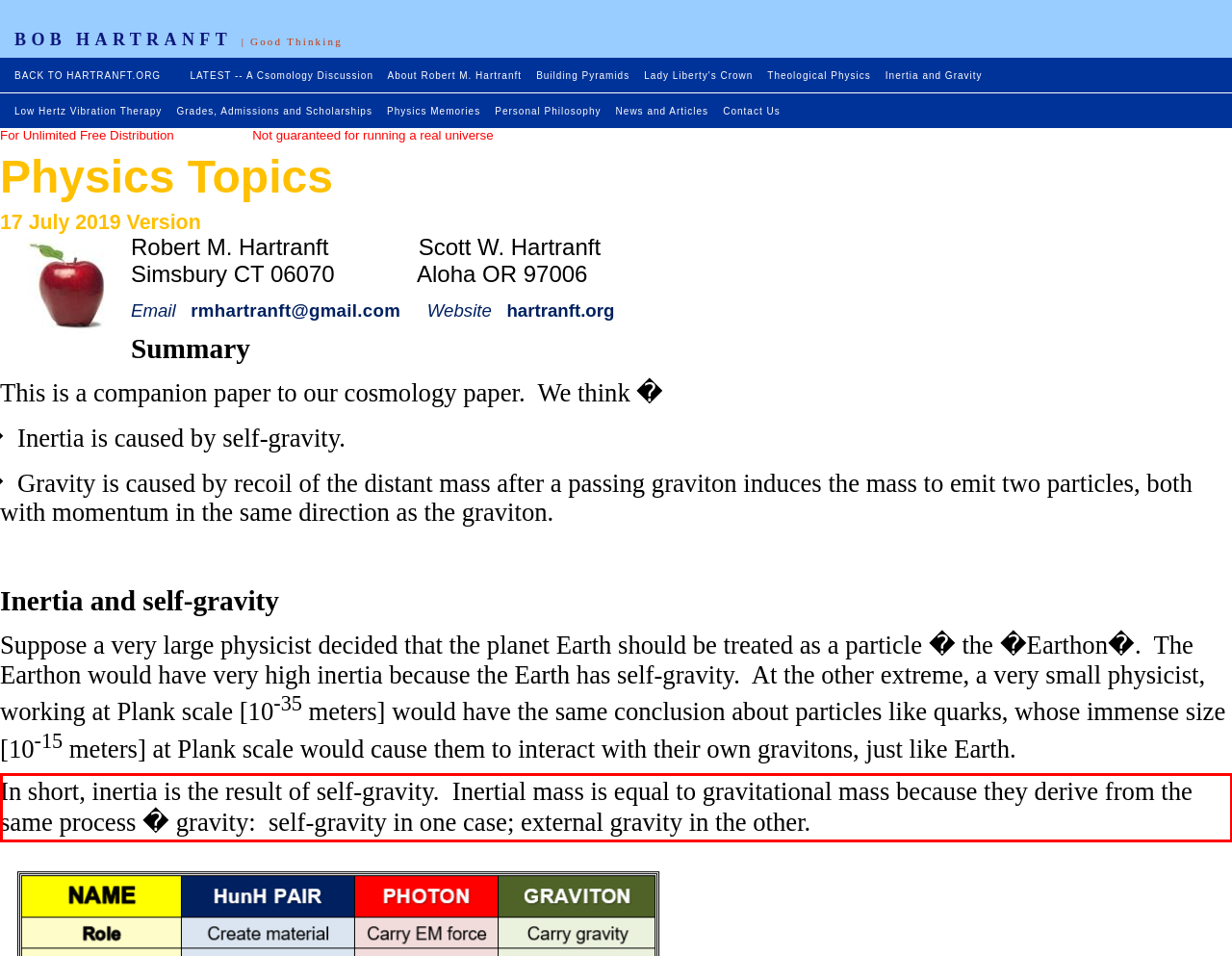Please extract the text content from the UI element enclosed by the red rectangle in the screenshot.

In short, inertia is the result of self-gravity. Inertial mass is equal to gravitational mass because they derive from the same process � gravity: self-gravity in one case; external gravity in the other.